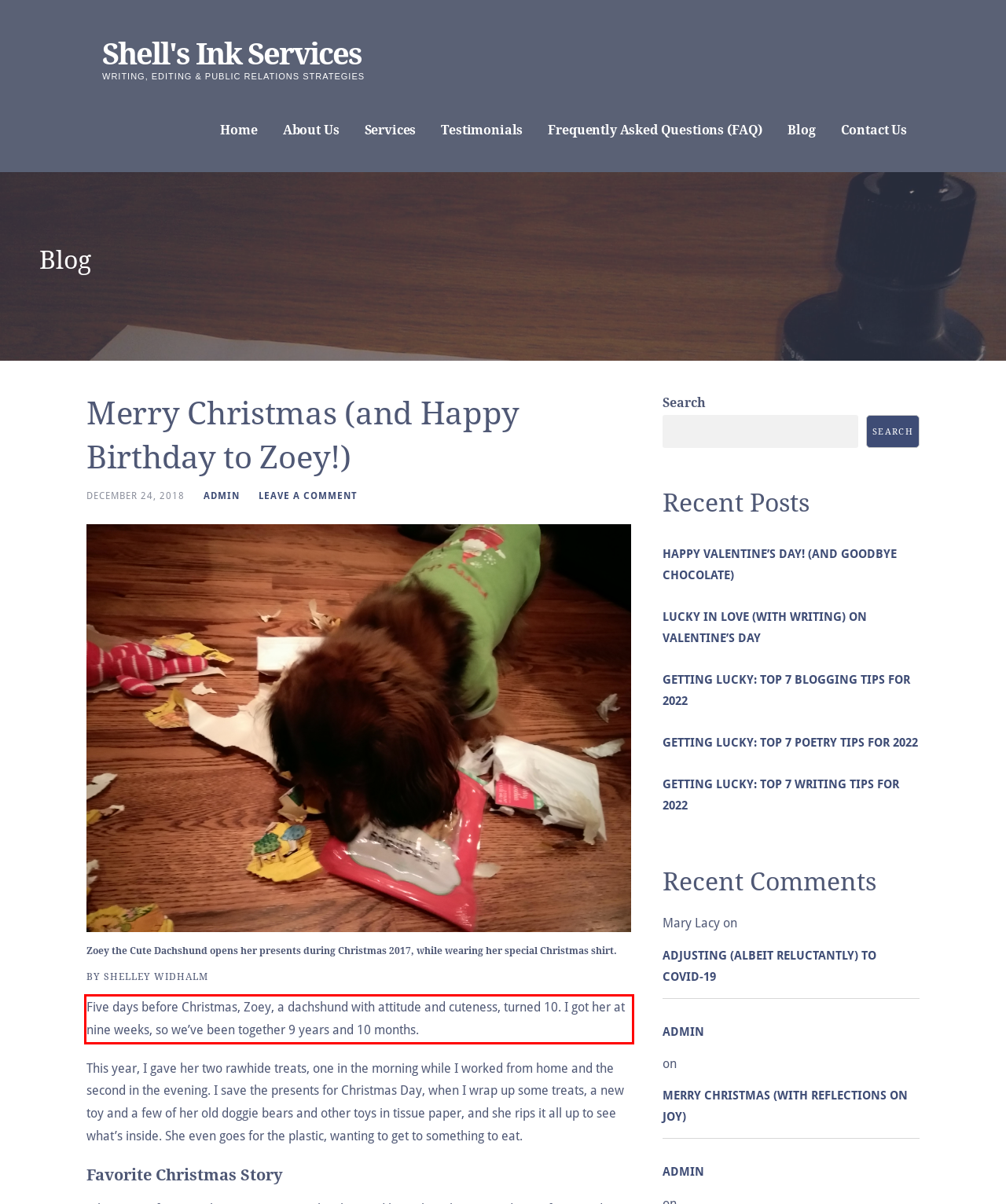Identify the text inside the red bounding box on the provided webpage screenshot by performing OCR.

Five days before Christmas, Zoey, a dachshund with attitude and cuteness, turned 10. I got her at nine weeks, so we’ve been together 9 years and 10 months.